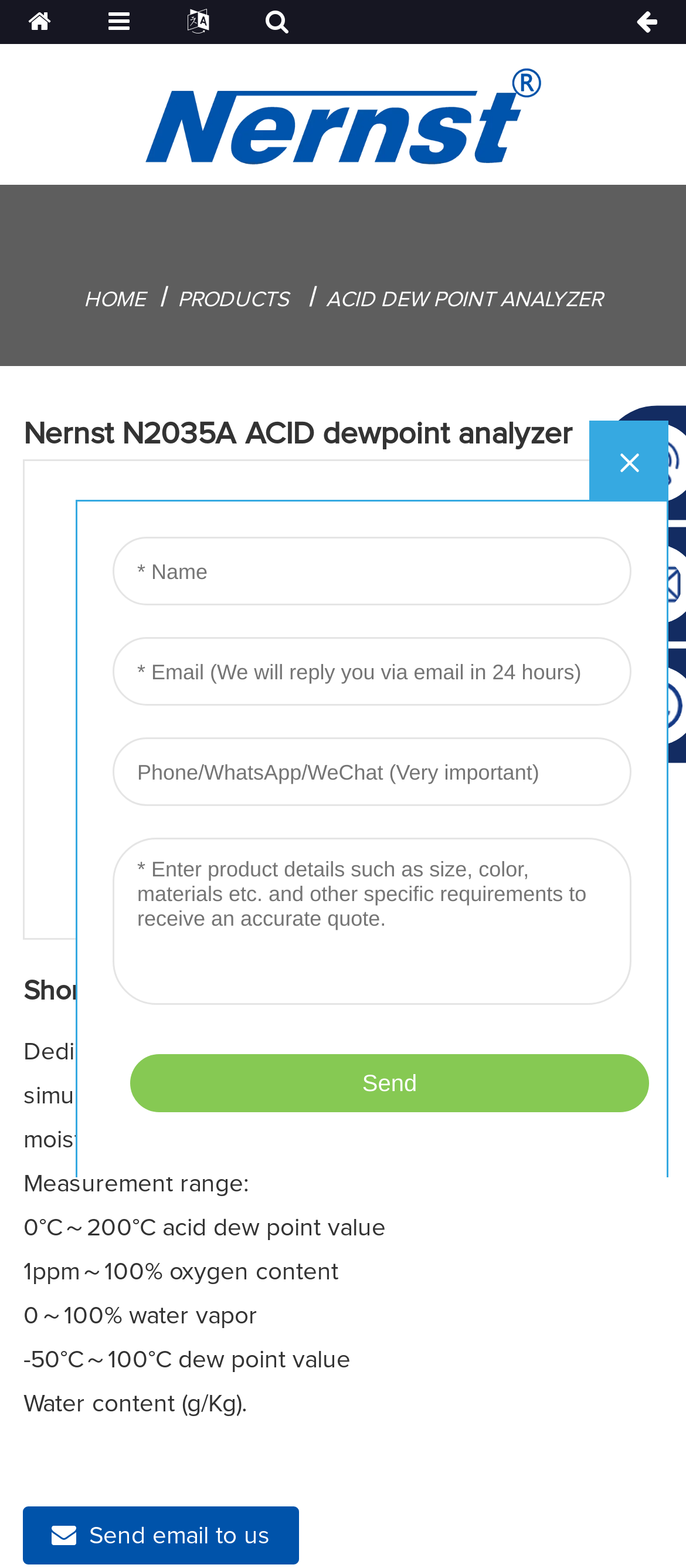Find the bounding box coordinates for the HTML element described in this sentence: "alt="Nernst N2035A ACID dewpoint analyzer"". Provide the coordinates as four float numbers between 0 and 1, in the format [left, top, right, bottom].

[0.039, 0.295, 0.961, 0.597]